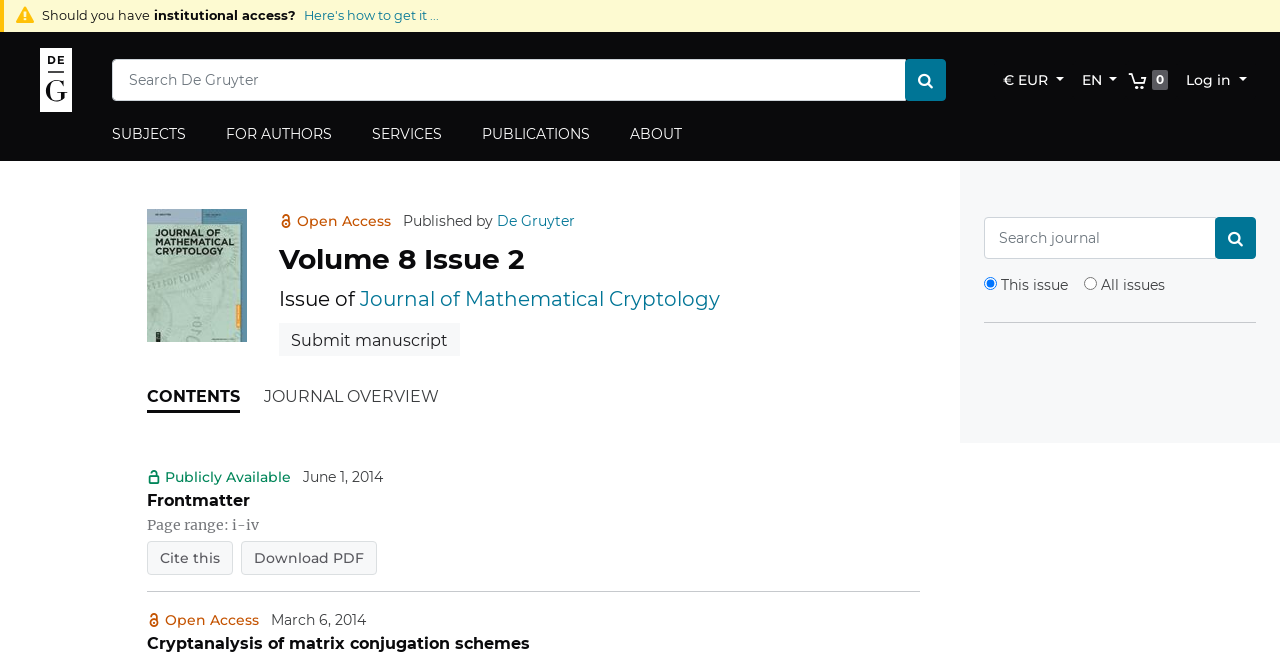Please identify the bounding box coordinates of the area that needs to be clicked to fulfill the following instruction: "View the contents of the journal."

[0.115, 0.59, 0.343, 0.633]